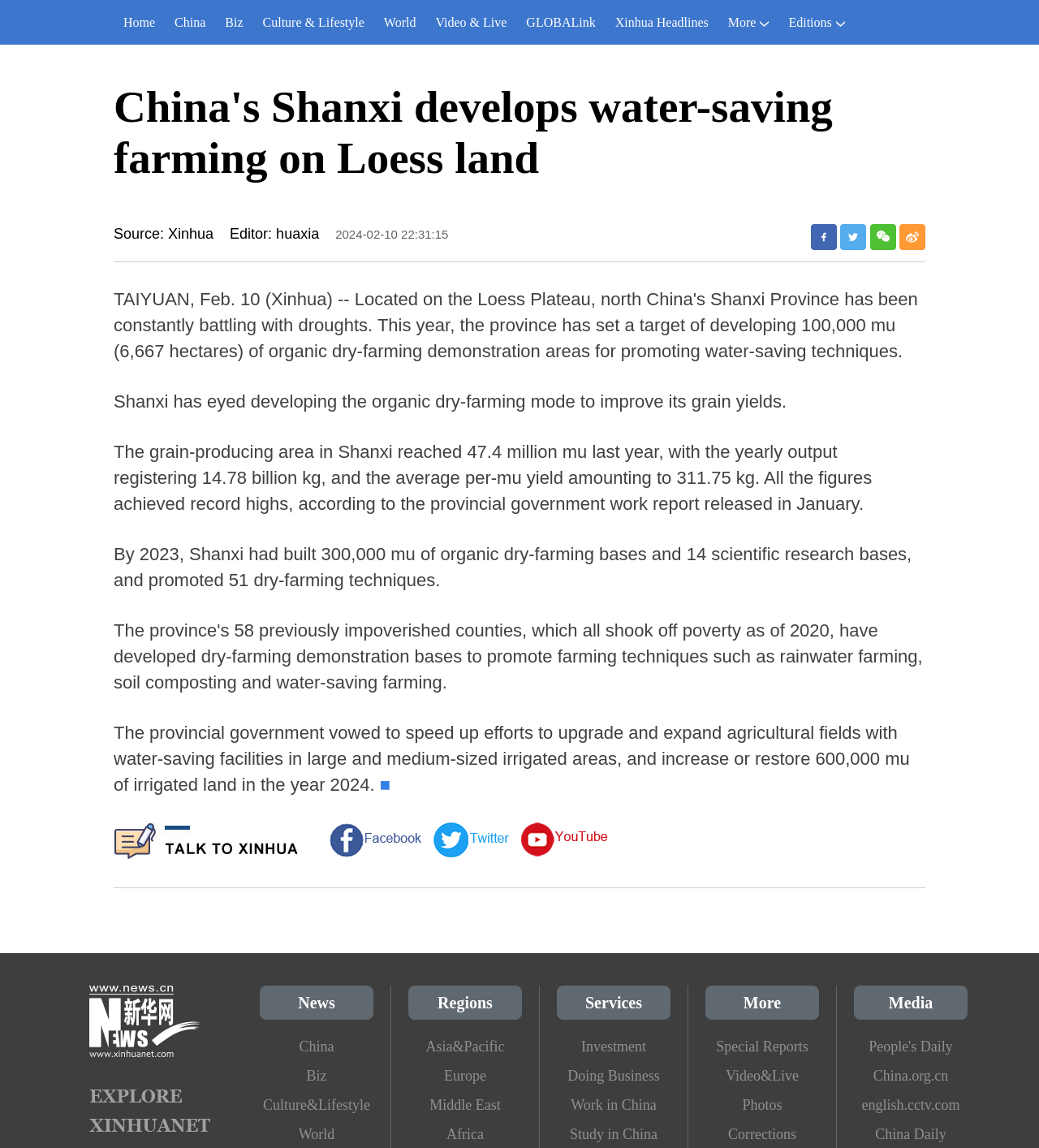Locate the bounding box coordinates of the clickable part needed for the task: "Click on Home".

[0.109, 0.0, 0.159, 0.039]